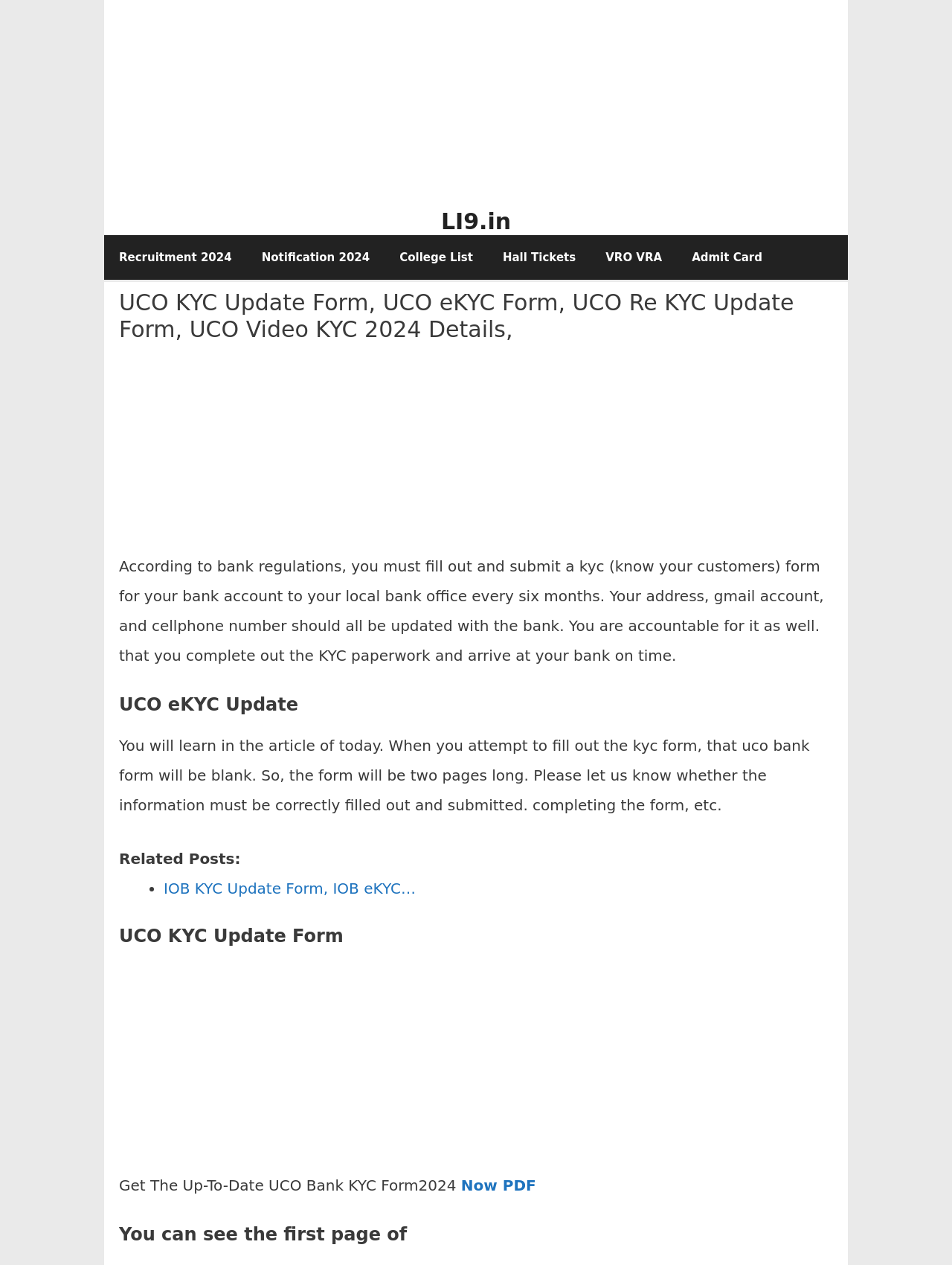How often should the KYC form be submitted?
Answer the question with a detailed and thorough explanation.

The webpage states that according to bank regulations, the KYC form must be filled out and submitted to the local bank office every six months.